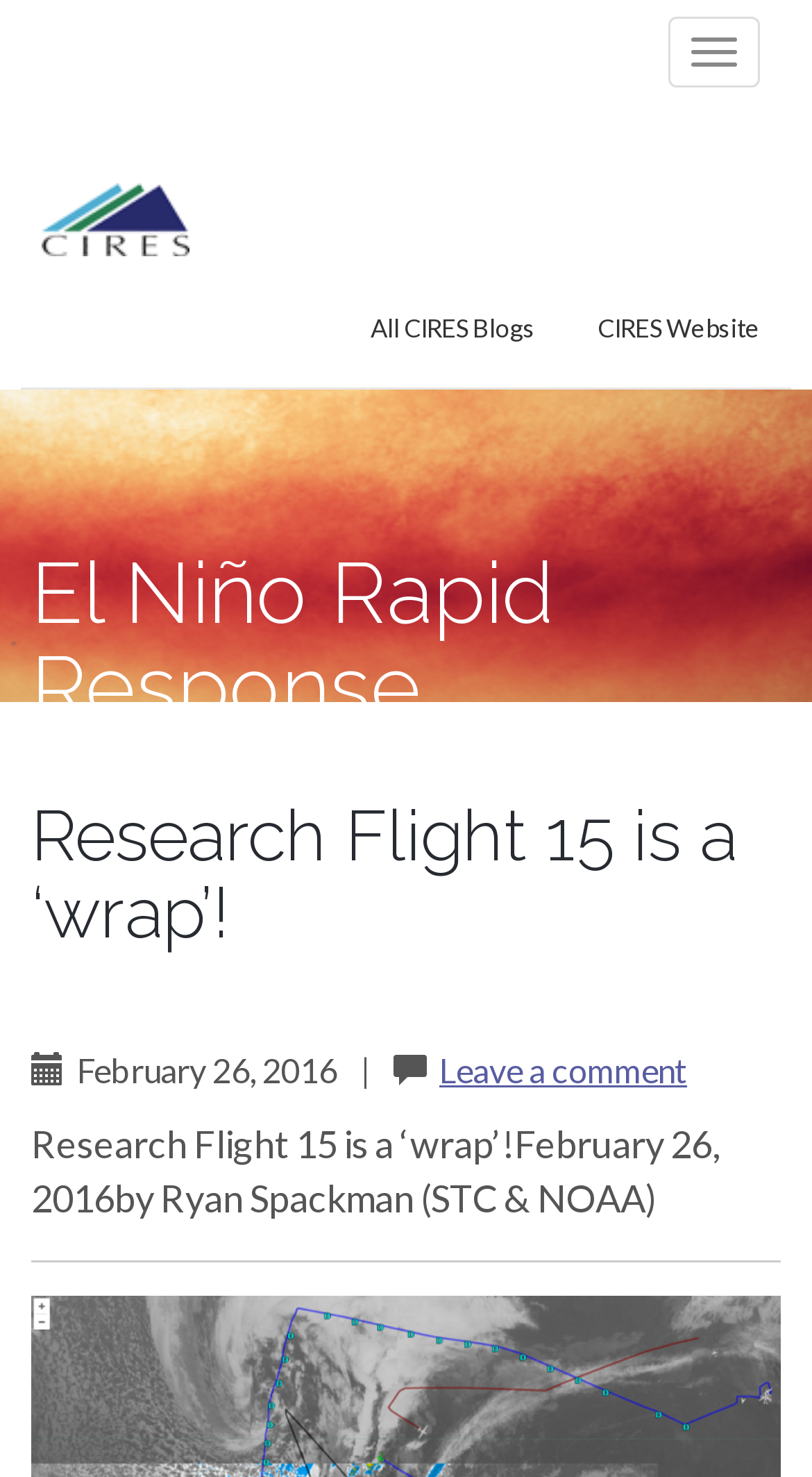What is the name of the website linked at the top right corner?
Look at the screenshot and respond with one word or a short phrase.

CIRES Website